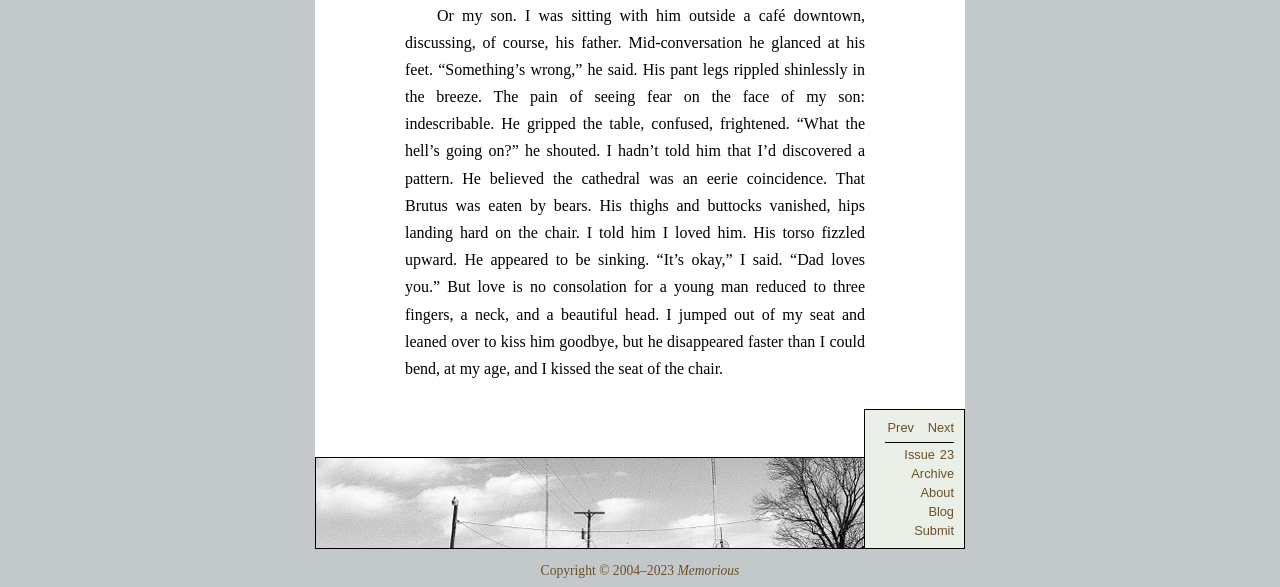Provide the bounding box coordinates in the format (top-left x, top-left y, bottom-right x, bottom-right y). All values are floating point numbers between 0 and 1. Determine the bounding box coordinate of the UI element described as: name="s" placeholder="Search"

None